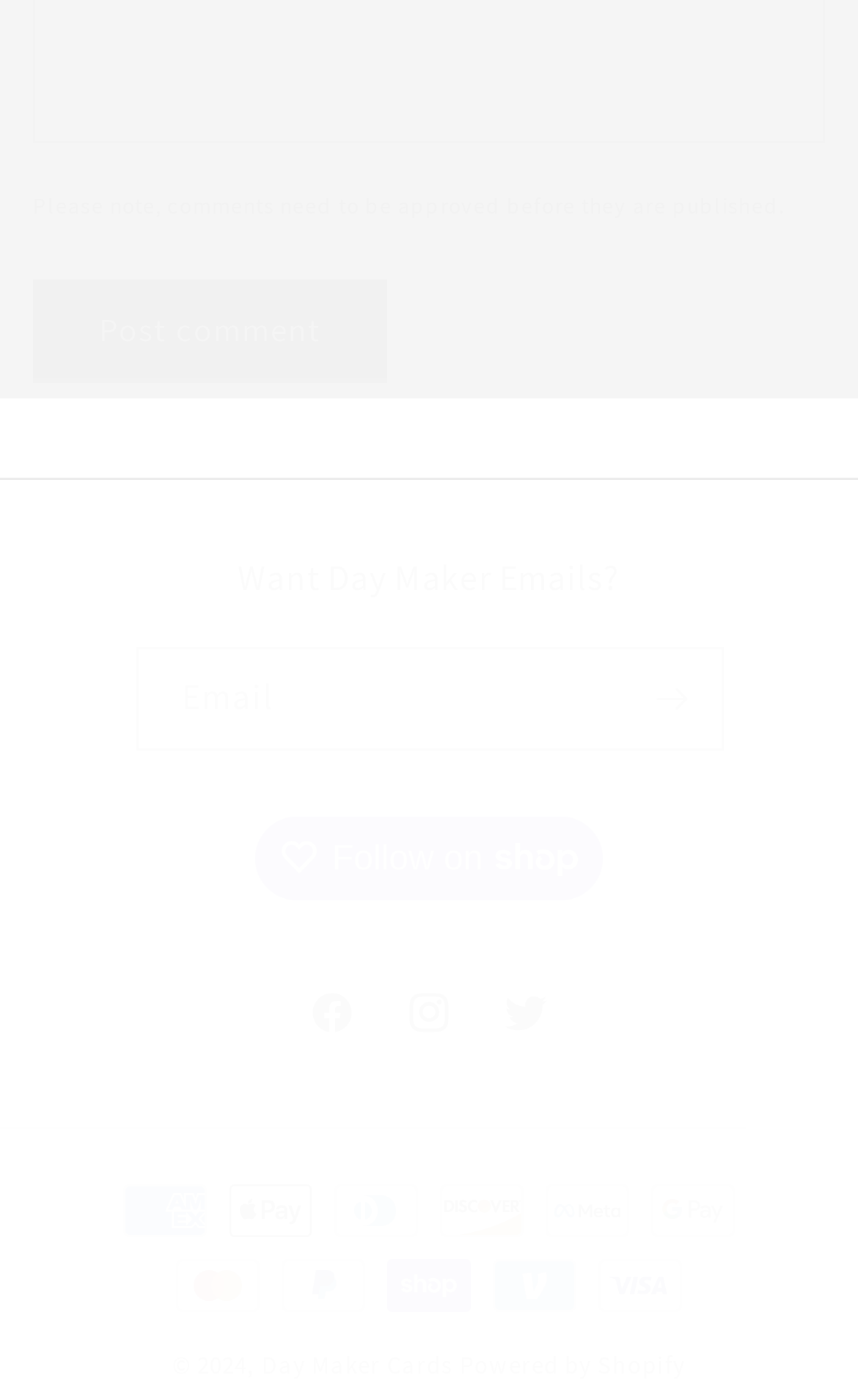Find the bounding box coordinates of the clickable area that will achieve the following instruction: "Follow on Shop".

[0.297, 0.583, 0.703, 0.641]